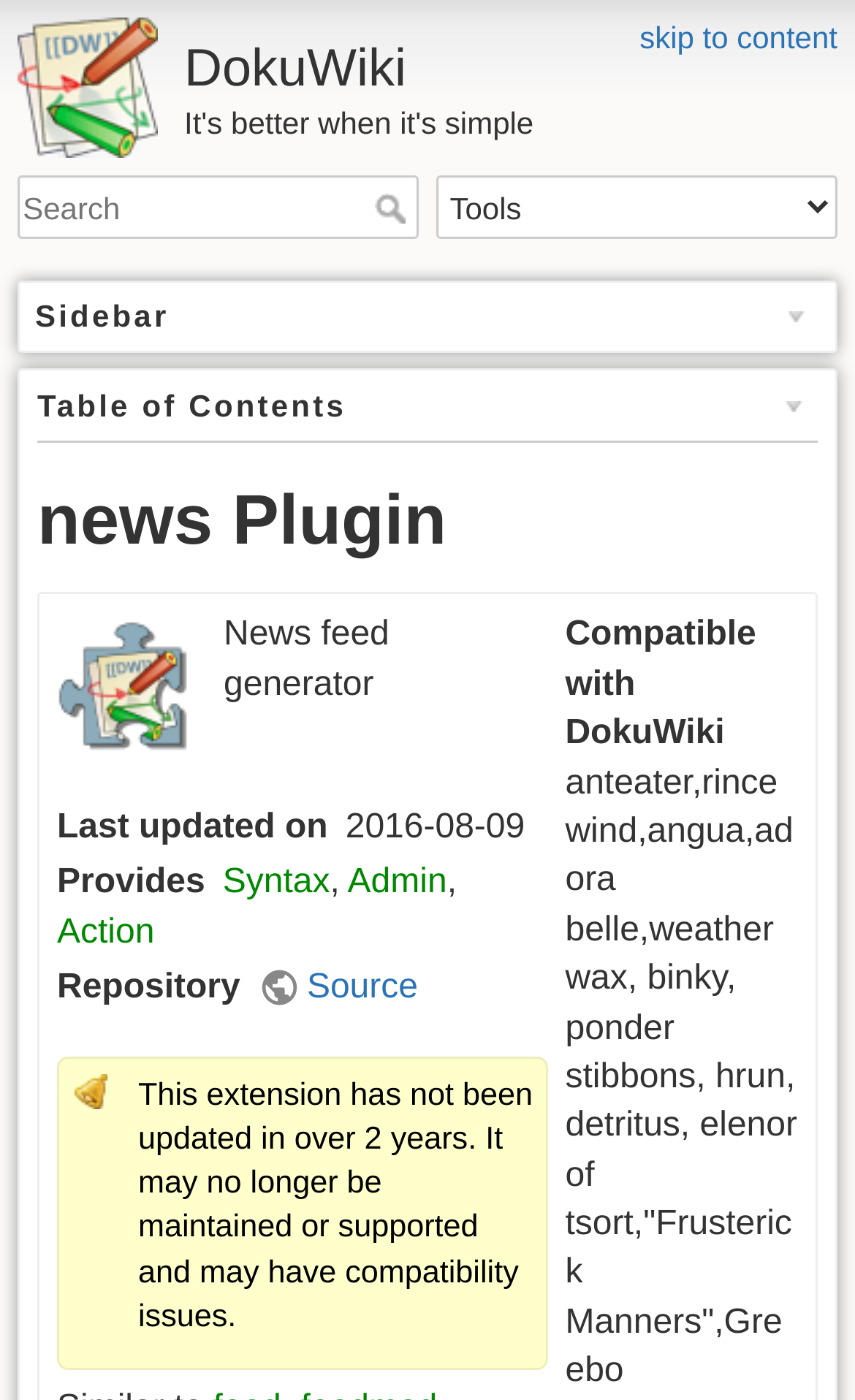Identify the bounding box coordinates necessary to click and complete the given instruction: "read the syntax".

[0.26, 0.617, 0.386, 0.644]